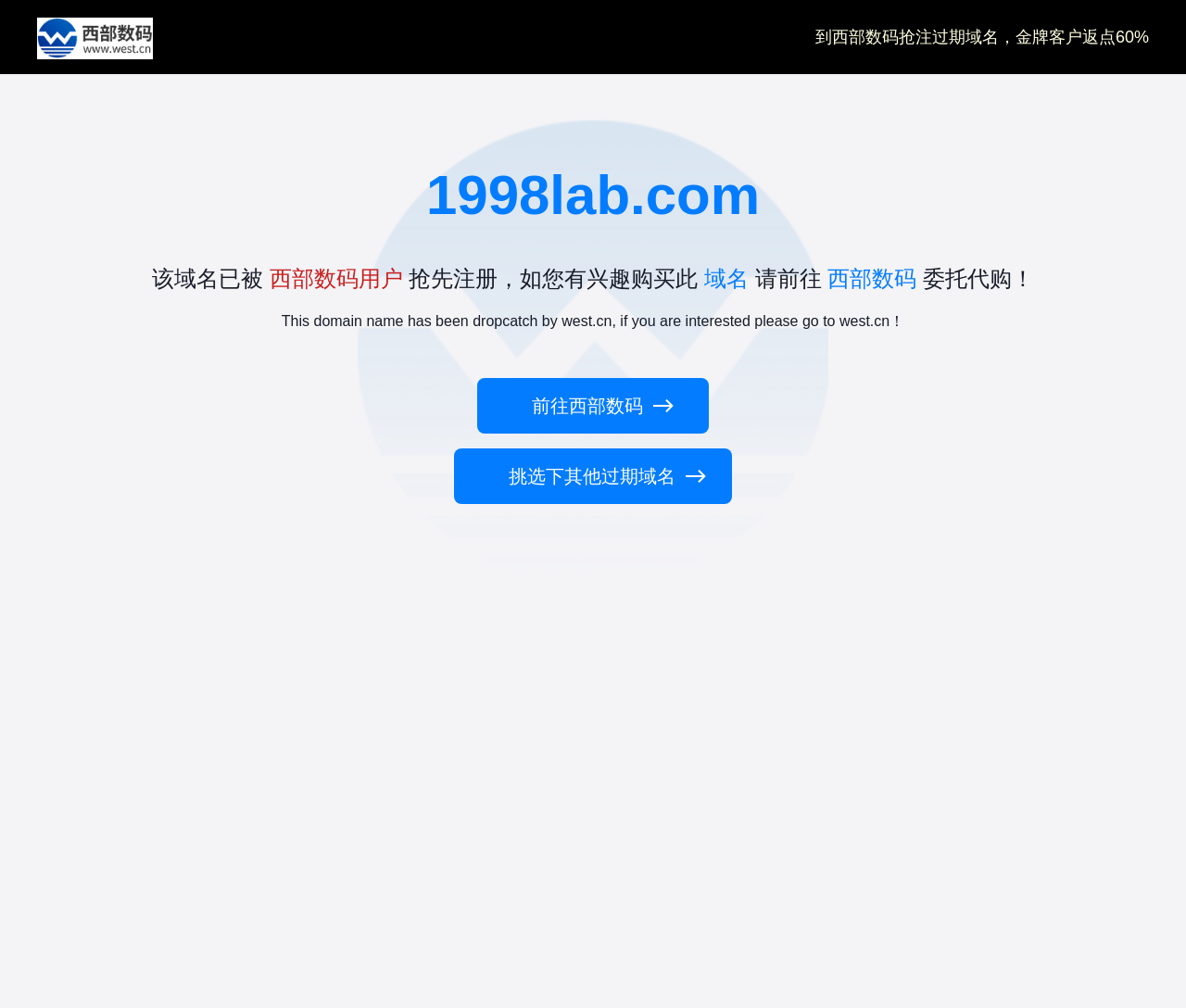Give a one-word or one-phrase response to the question:
What is the relationship between west.cn and the domain 1998lab.com?

west.cn registered the domain